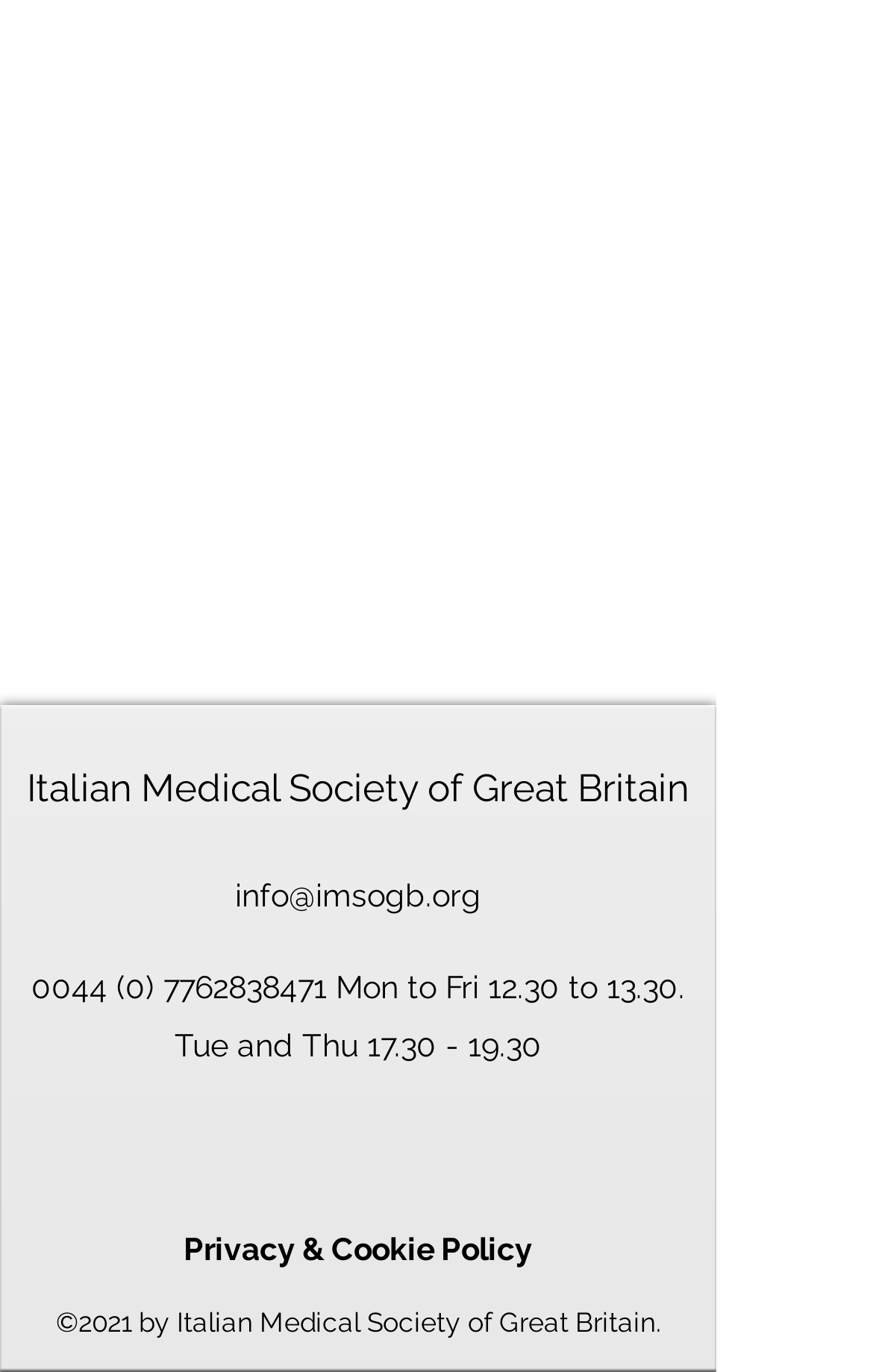Please find the bounding box coordinates of the section that needs to be clicked to achieve this instruction: "Use Product finder".

None